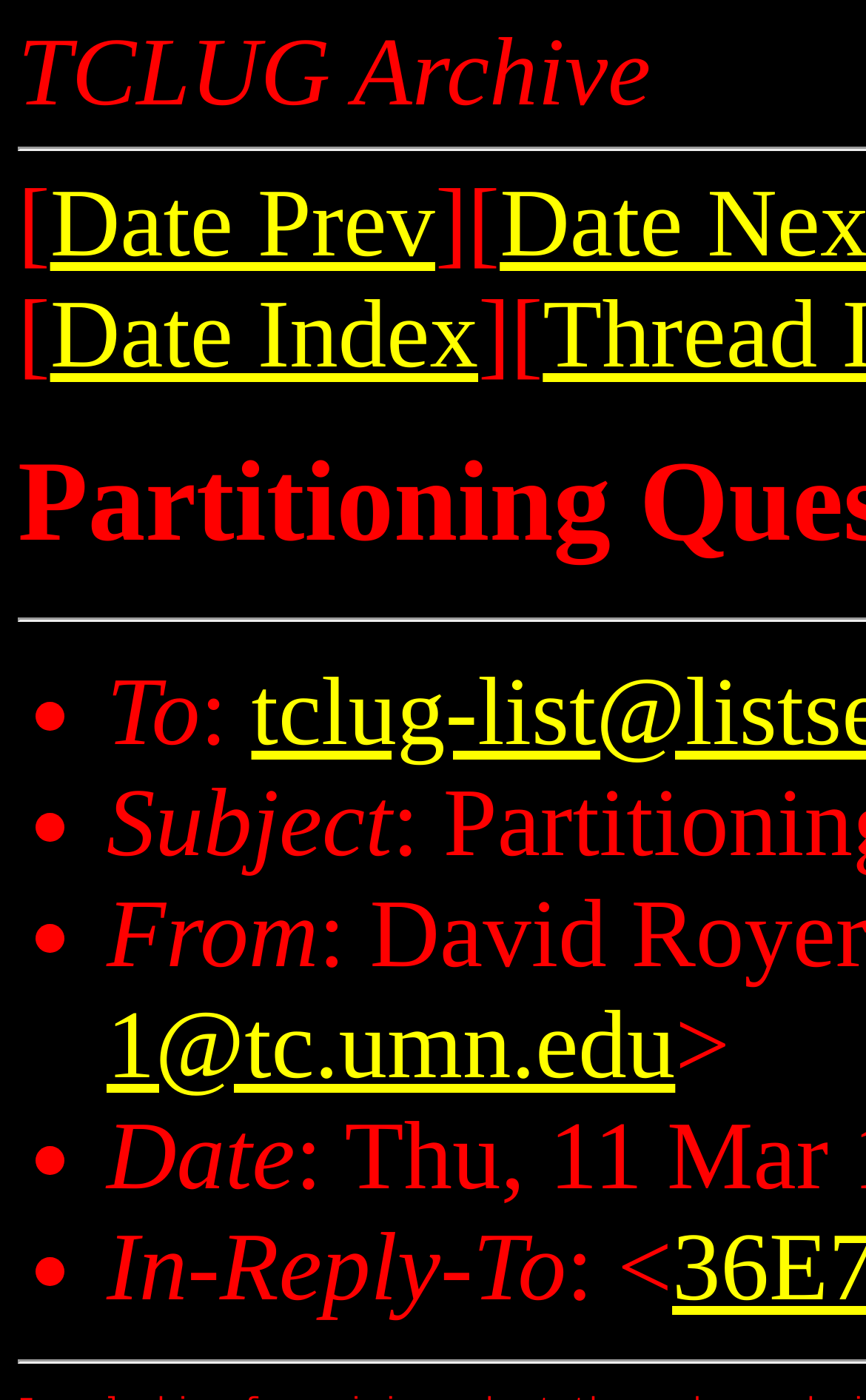What is the previous date link?
Please answer the question with as much detail as possible using the screenshot.

By examining the webpage, I found a link with the text 'Date Prev' which suggests that it leads to the previous date's content.